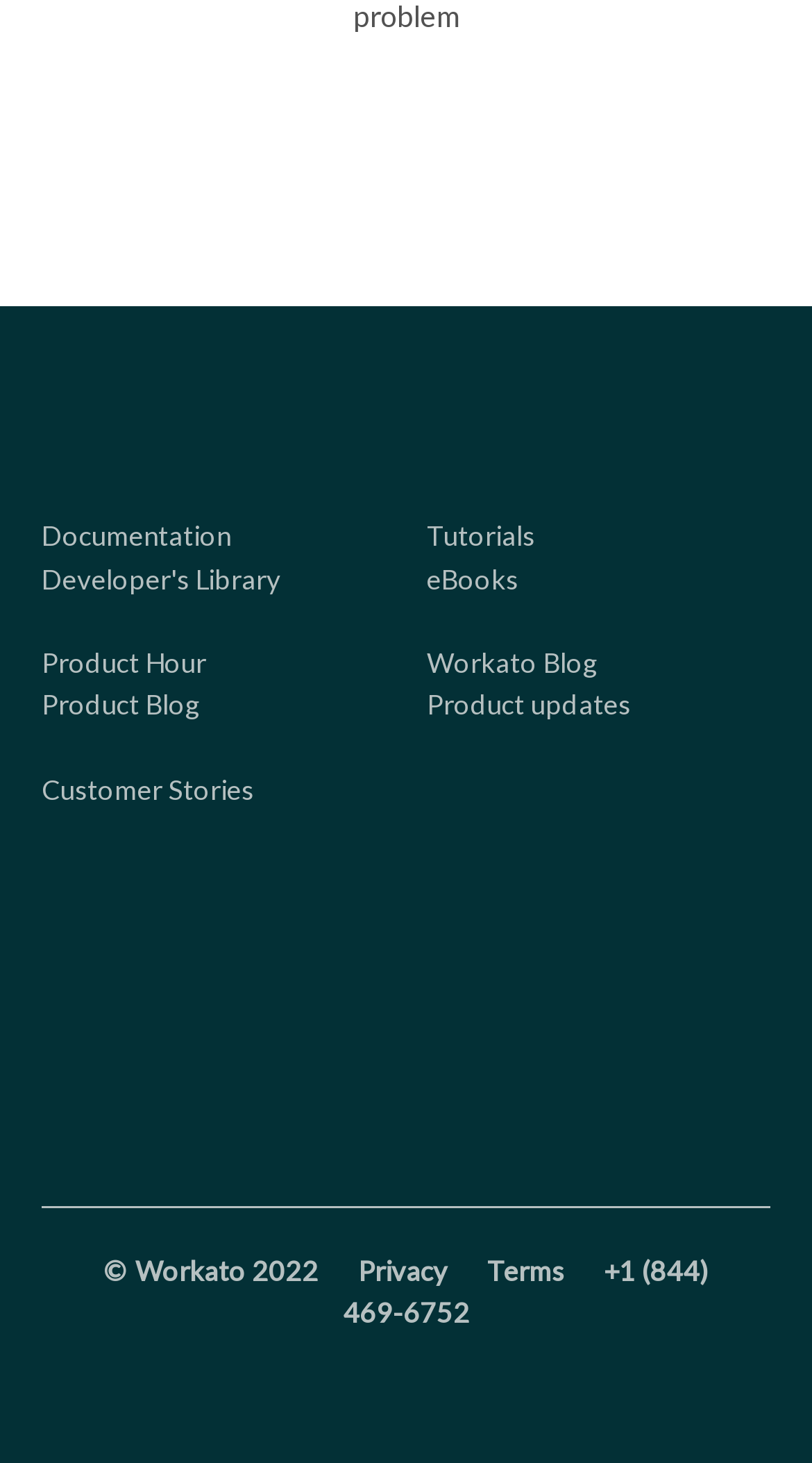How many links are there on the right side?
Using the screenshot, give a one-word or short phrase answer.

4